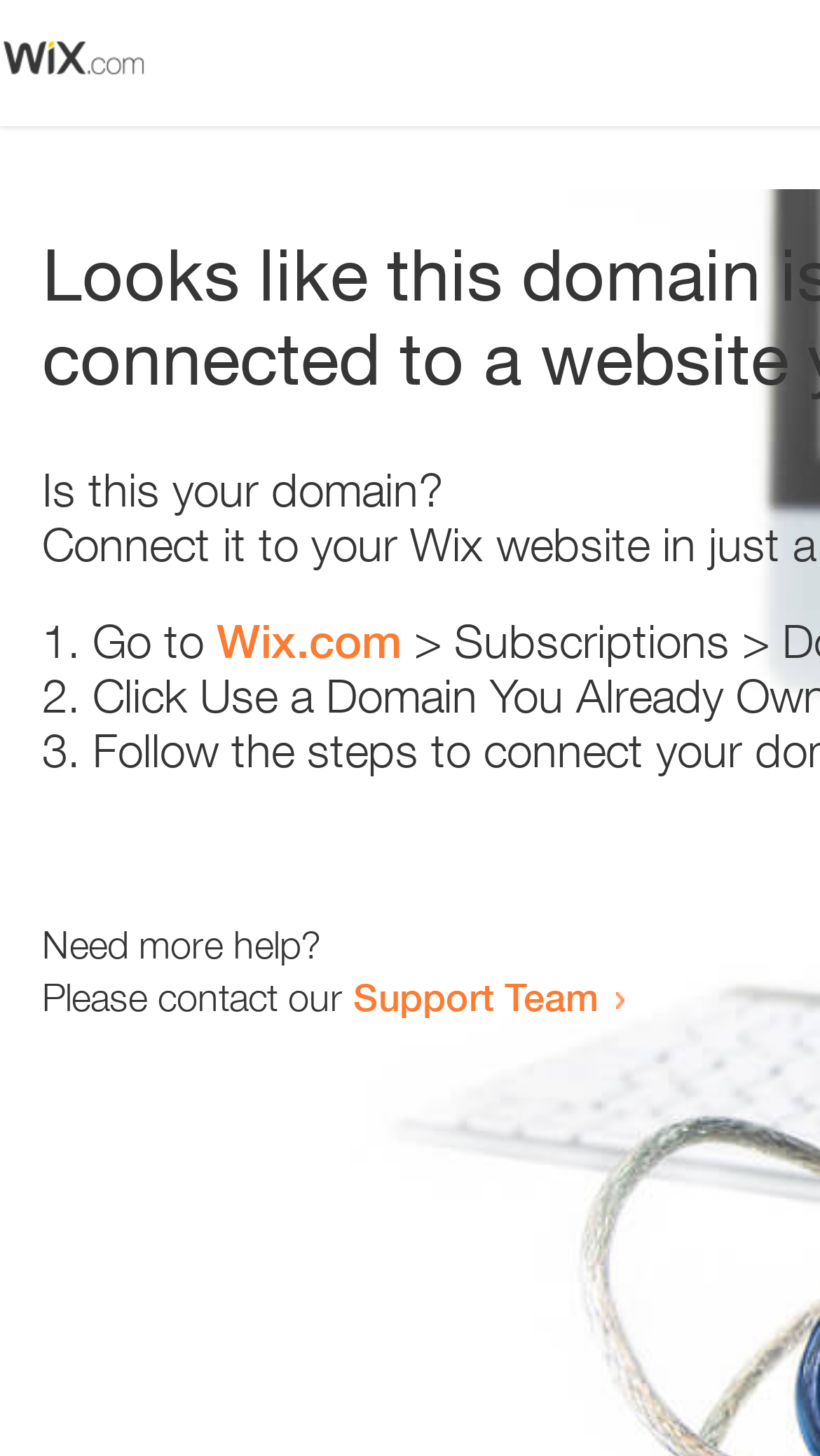What is the tone of the webpage?
Carefully analyze the image and provide a thorough answer to the question.

The tone of the webpage is helpful, as it provides steps and resources to assist the user in resolving the issue with their domain, and also offers additional support through the Support Team.